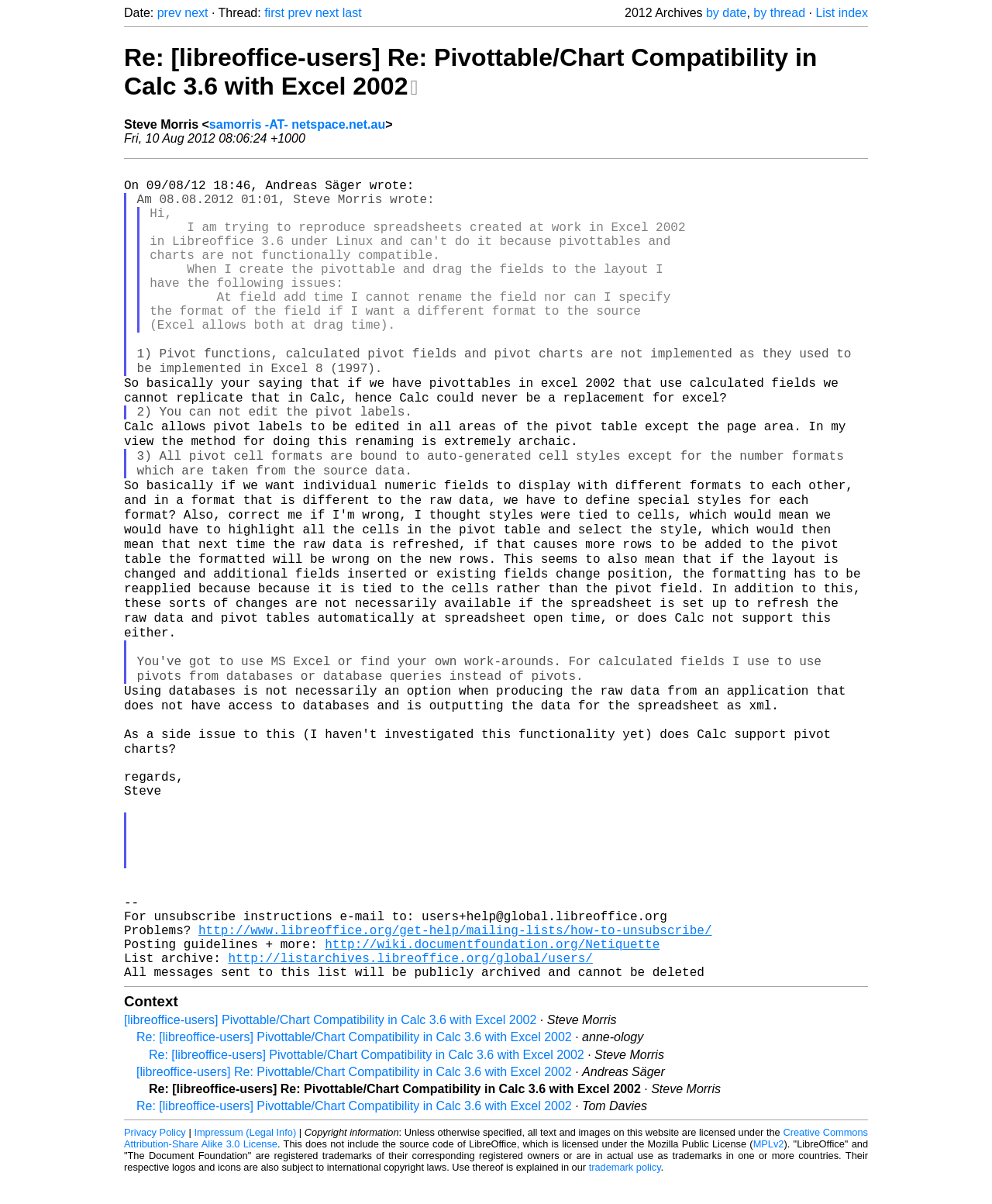Locate the bounding box coordinates of the element to click to perform the following action: 'view list index'. The coordinates should be given as four float values between 0 and 1, in the form of [left, top, right, bottom].

[0.822, 0.005, 0.875, 0.016]